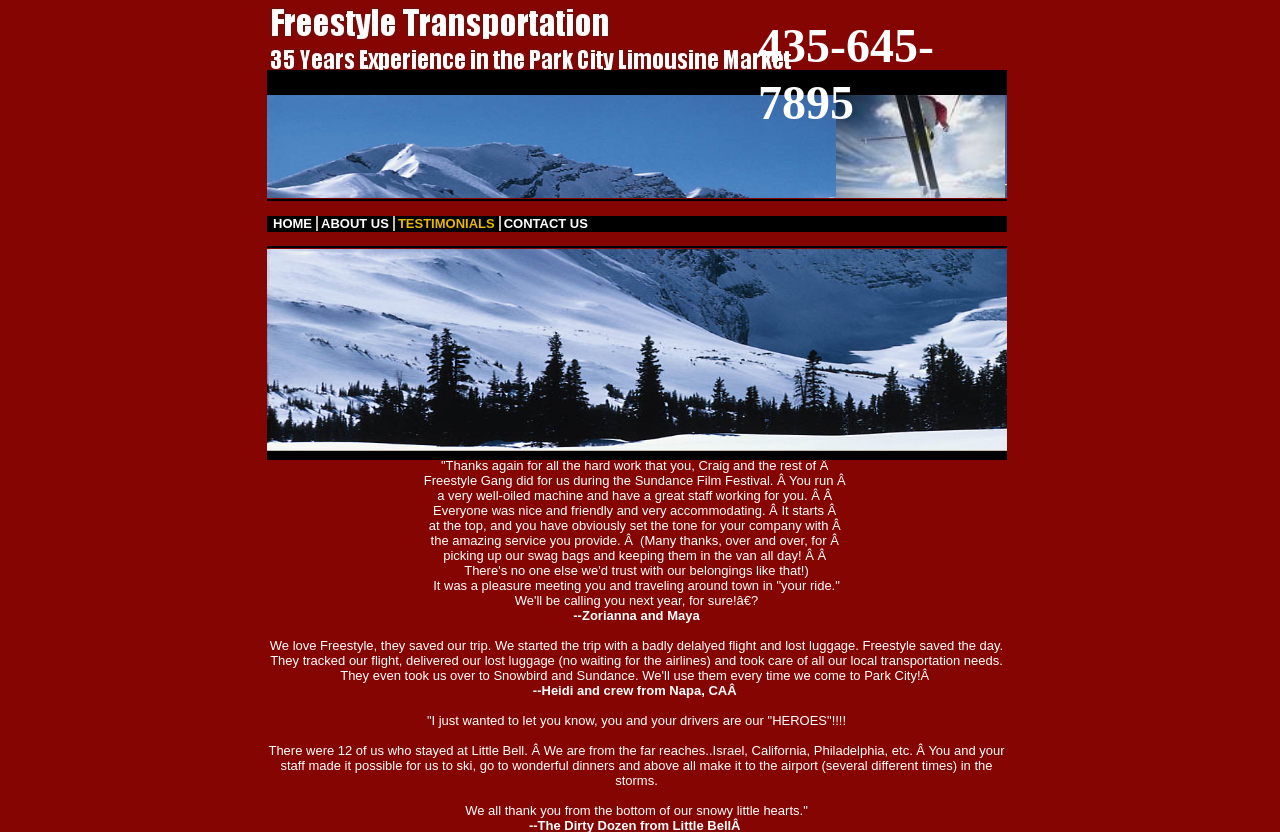From the details in the image, provide a thorough response to the question: How many links are present in the navigation menu?

I counted the number of link elements present in the navigation menu, which are 5 in total, corresponding to the links 'HOME', 'ABOUT US', 'TESTIMONIALS', 'CONTACT US', and the image links associated with each of them.